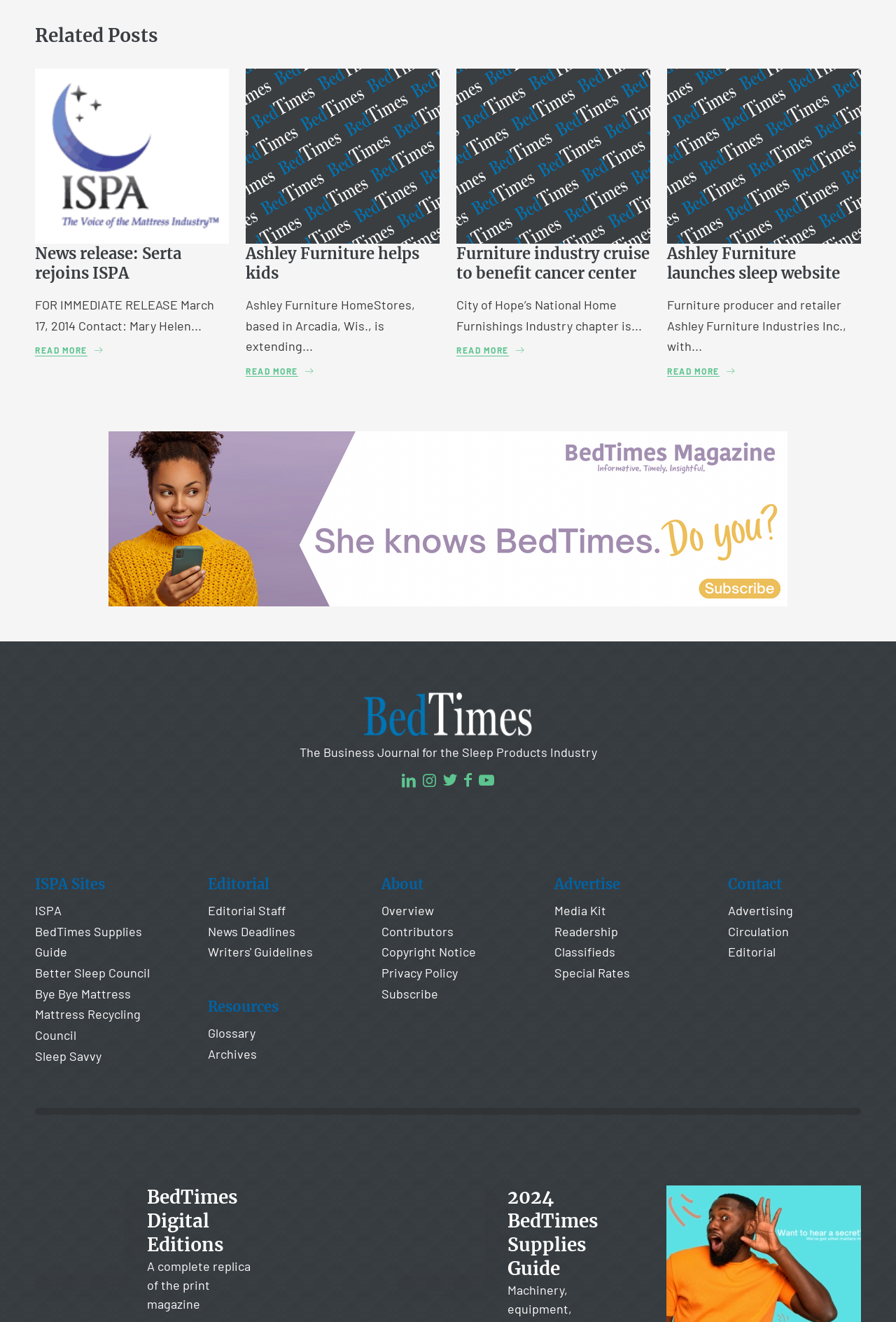From the image, can you give a detailed response to the question below:
How many social media links are there?

I found the links to LinkedIn, Instagram, Twitter, Facebook, and Youtube, which are 5 social media links.